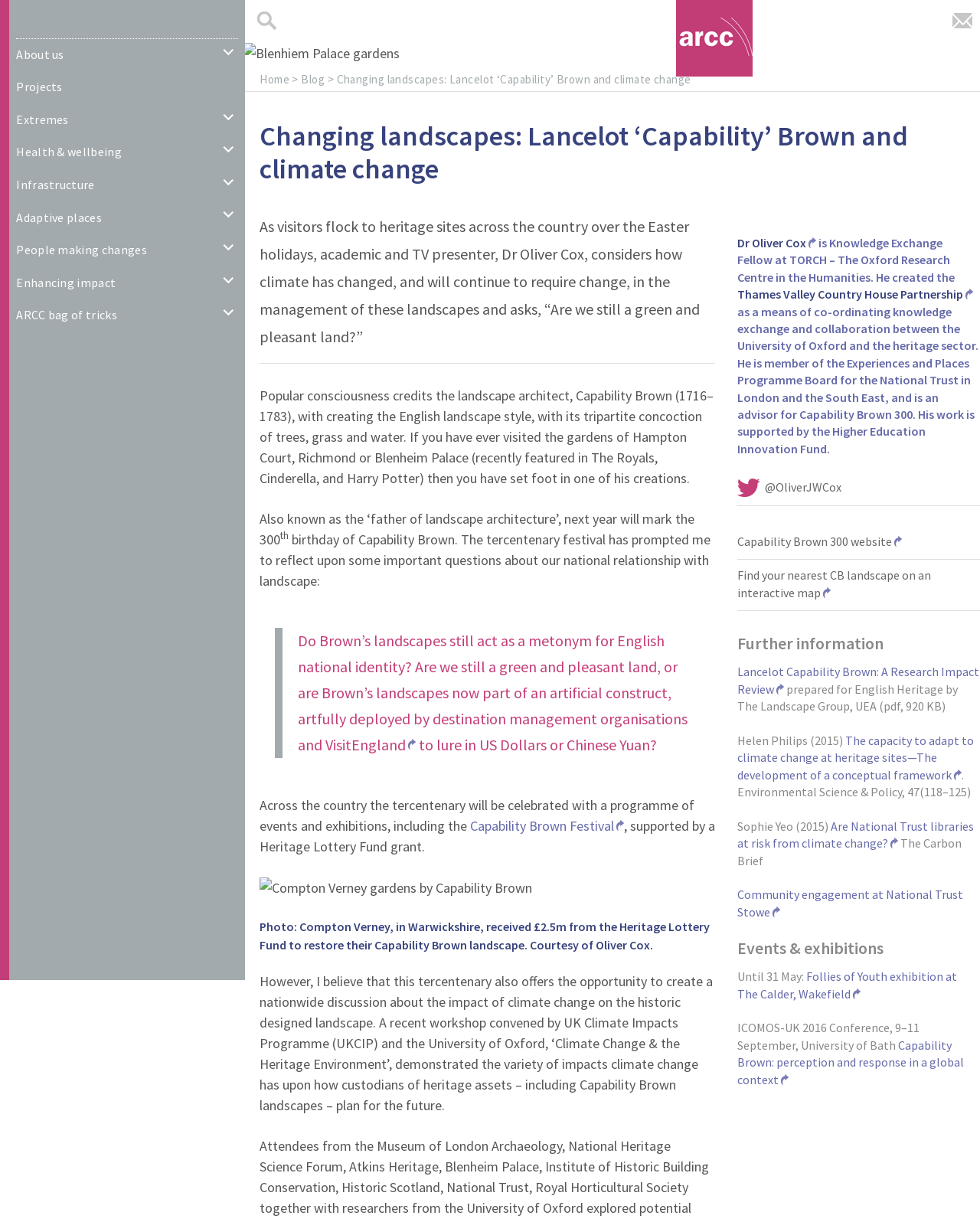Please identify the bounding box coordinates of the element's region that needs to be clicked to fulfill the following instruction: "Learn more about Dr Oliver Cox". The bounding box coordinates should consist of four float numbers between 0 and 1, i.e., [left, top, right, bottom].

[0.753, 0.192, 0.833, 0.205]